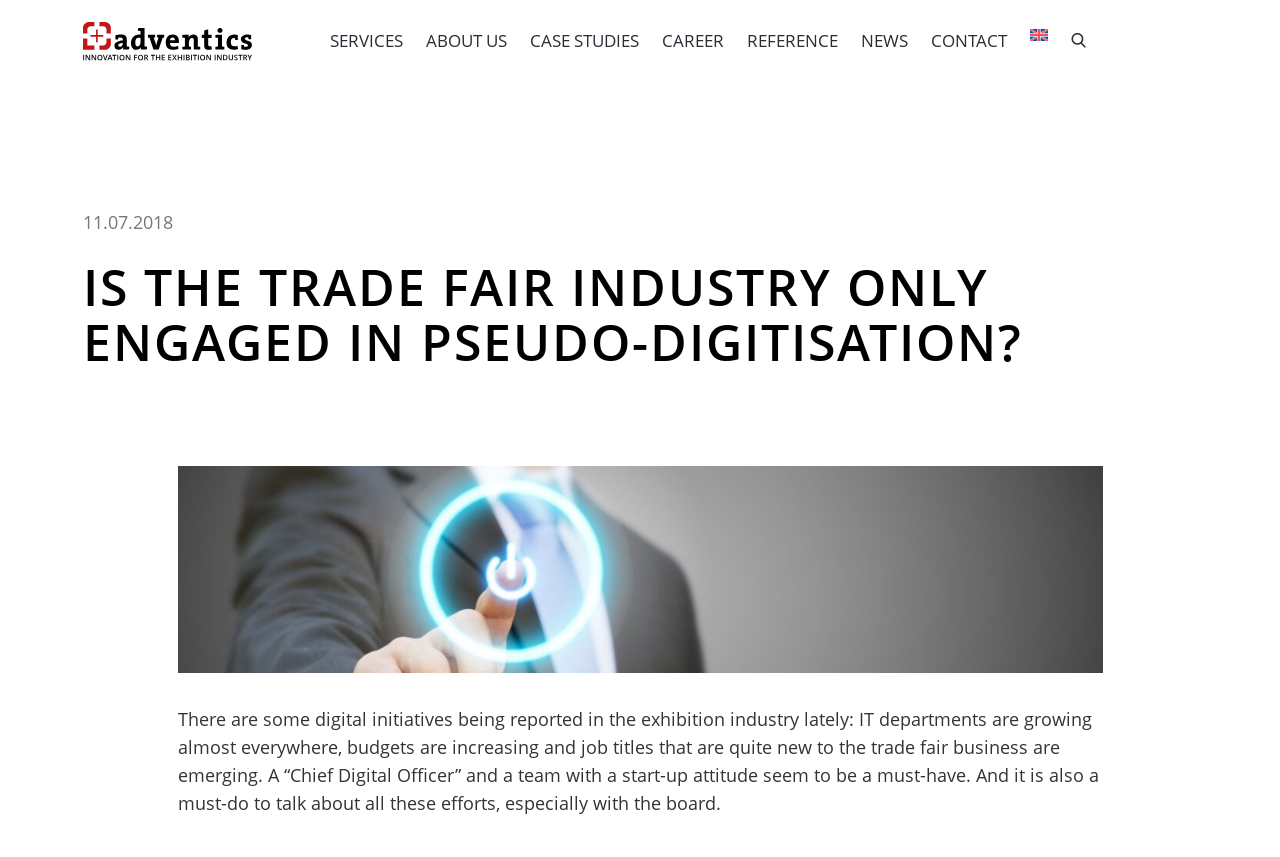Could you please study the image and provide a detailed answer to the question:
What is the language of the webpage?

I found a link element with the ID 79, which contains the text 'English'. This suggests that the language of the webpage is English.